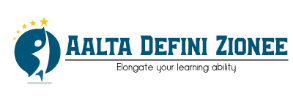Give a thorough and detailed caption for the image.

The image features the logo of "Aalta Defini Zionee," prominently displayed at the top of a webpage. The logo showcases a stylized figure in motion, symbolizing growth and learning, set against a circular background. Accompanying the graphic is the name "Aalta Defini Zionee," rendered in bold lettering, signifying the organization's focus on educational advancement. Beneath the name, a tagline reads "Elongate your learning ability," which emphasizes the mission of enhancing personal learning and academic success. The design combines vibrant colors with a simple yet dynamic appearance, highlighting the organization's commitment to fostering improvement and innovation in learning.